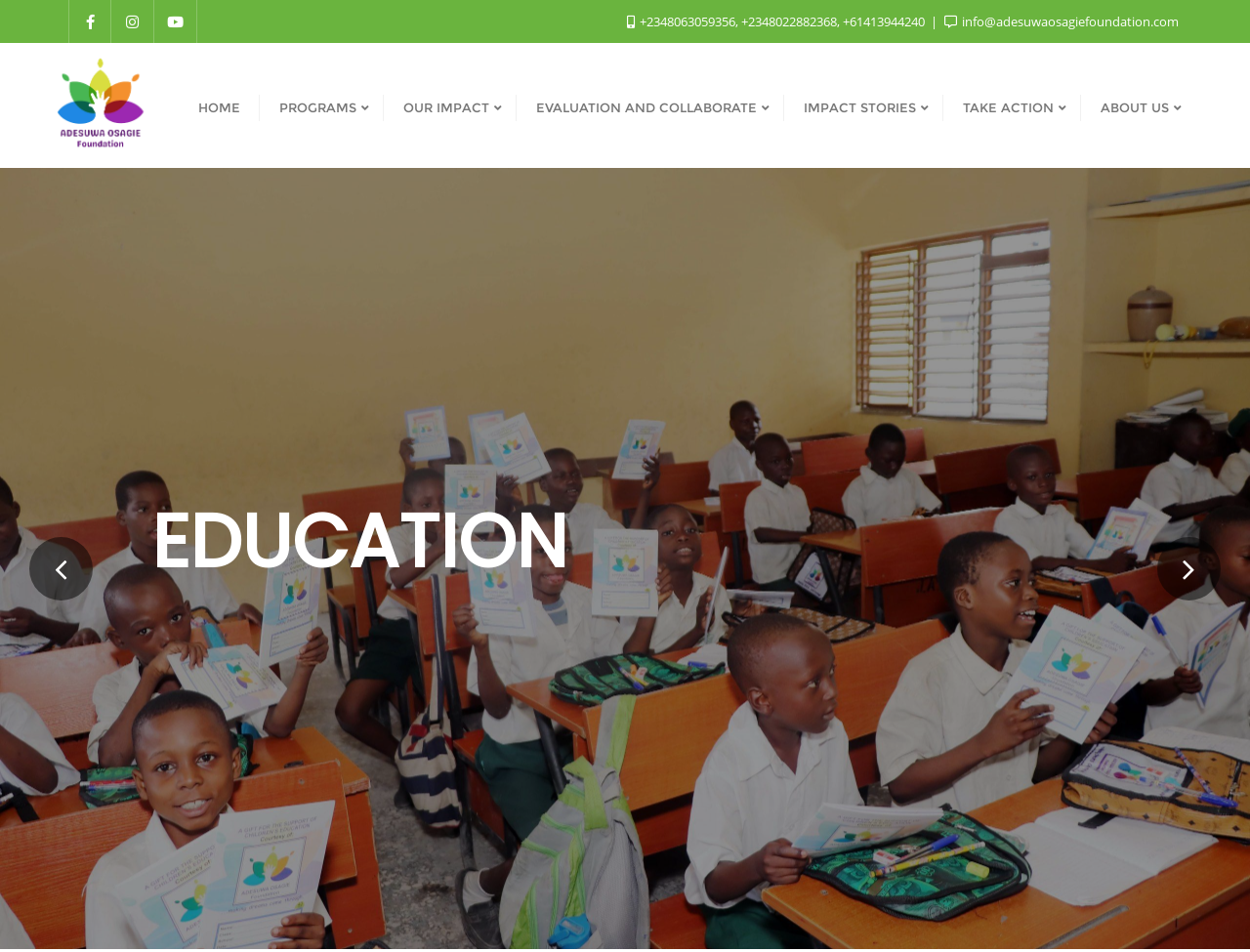How many navigation links are there?
Using the screenshot, give a one-word or short phrase answer.

8